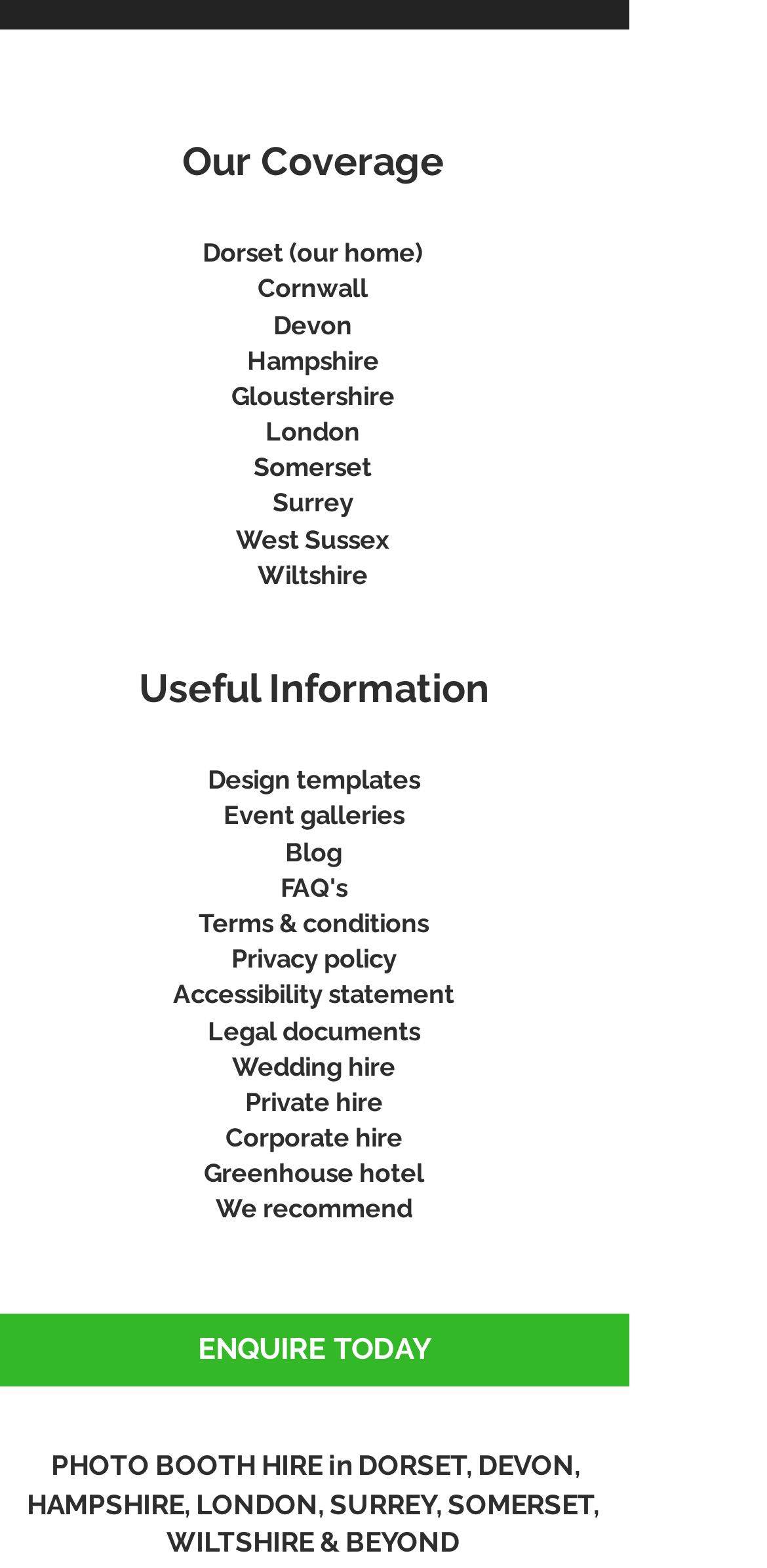Determine the bounding box coordinates for the region that must be clicked to execute the following instruction: "Explore 'Wedding hire'".

[0.303, 0.671, 0.515, 0.689]